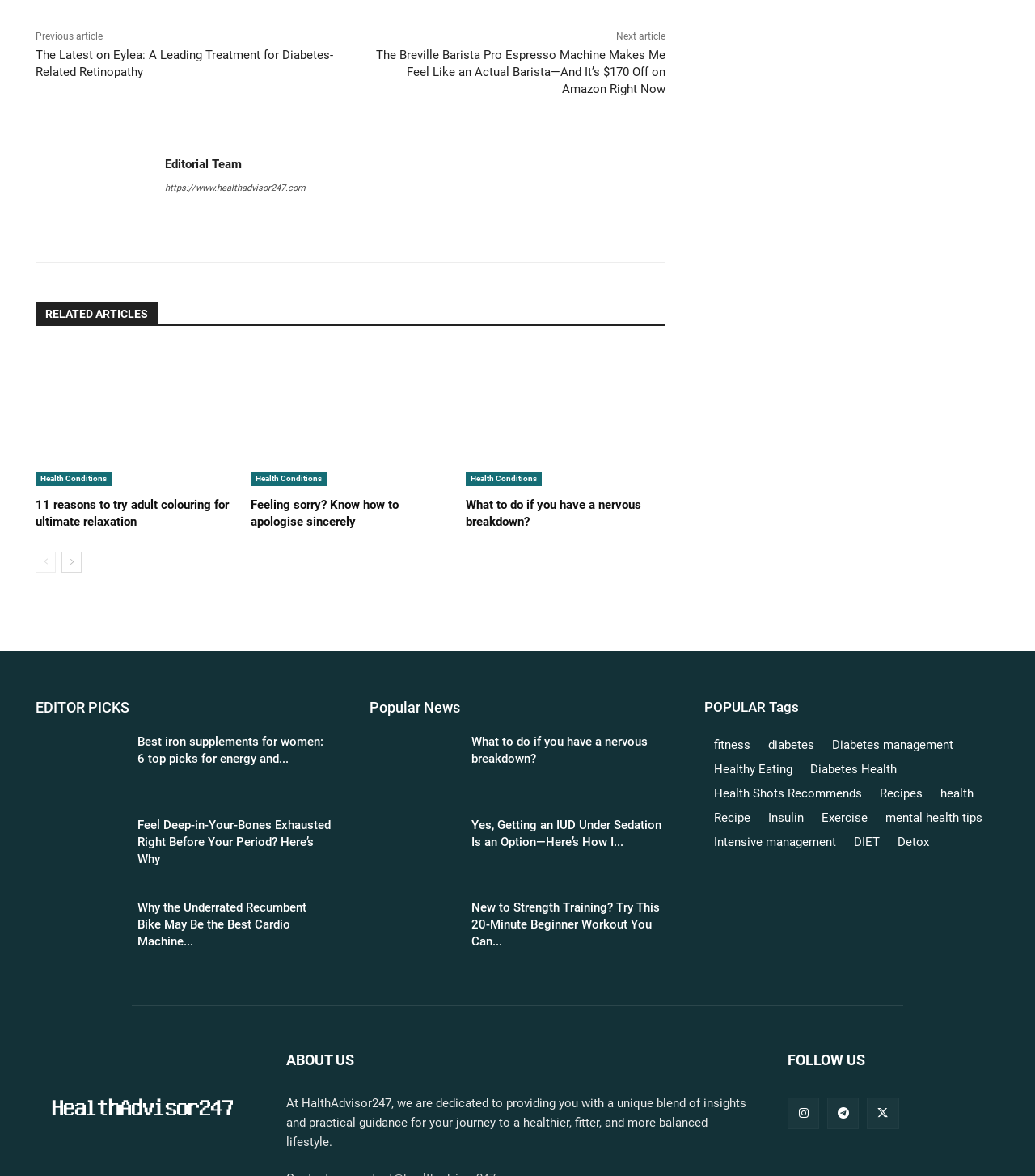Determine the bounding box coordinates in the format (top-left x, top-left y, bottom-right x, bottom-right y). Ensure all values are floating point numbers between 0 and 1. Identify the bounding box of the UI element described by: Health Shots Recommends

[0.68, 0.664, 0.84, 0.685]